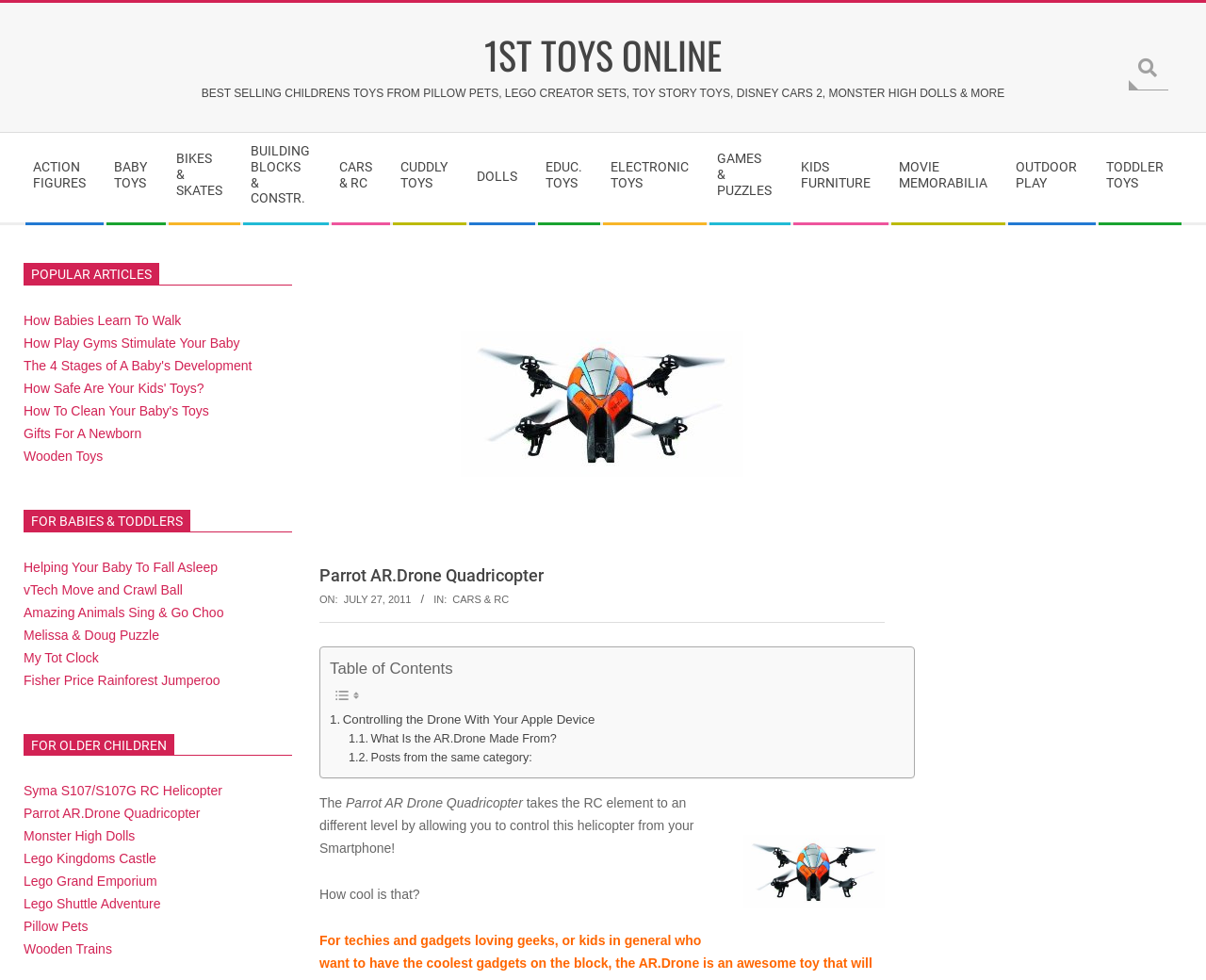From the element description: "Kids Furniture", extract the bounding box coordinates of the UI element. The coordinates should be expressed as four float numbers between 0 and 1, in the order [left, top, right, bottom].

[0.656, 0.152, 0.737, 0.211]